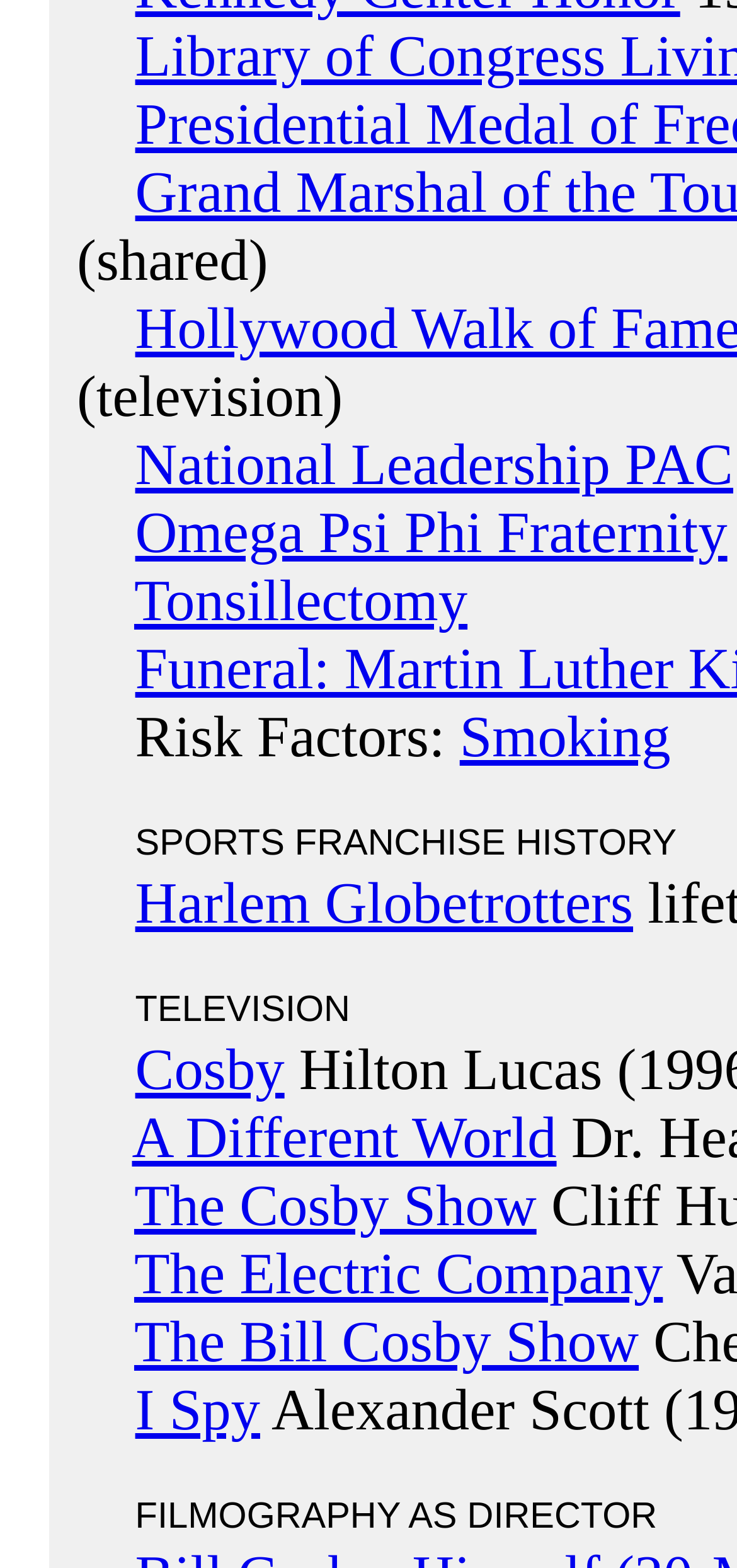Please find the bounding box coordinates of the element that must be clicked to perform the given instruction: "watch Cosby". The coordinates should be four float numbers from 0 to 1, i.e., [left, top, right, bottom].

[0.183, 0.661, 0.386, 0.703]